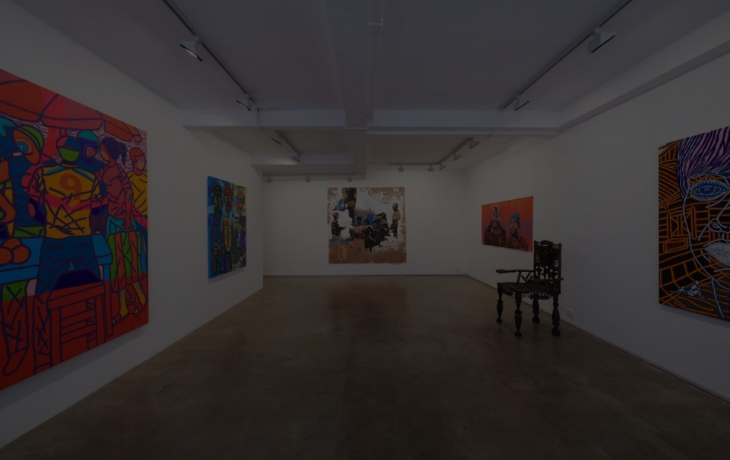Respond with a single word or phrase for the following question: 
What type of chair is in the gallery?

Antique